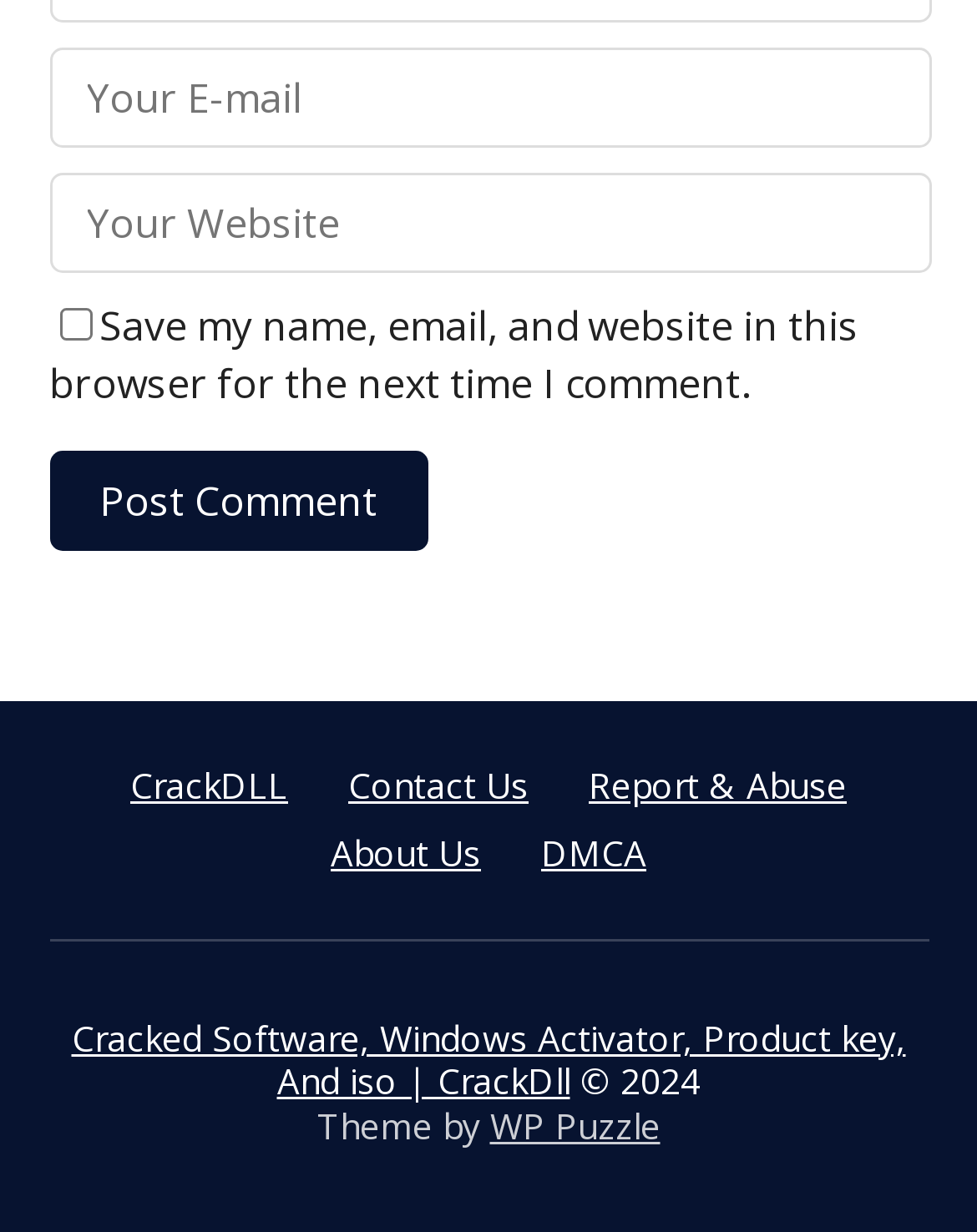What is the purpose of the checkbox?
Please answer the question as detailed as possible based on the image.

The checkbox is located below the 'Your Website' textbox and has a label 'Save my name, email, and website in this browser for the next time I comment.' This suggests that its purpose is to save the user's comment information for future use.